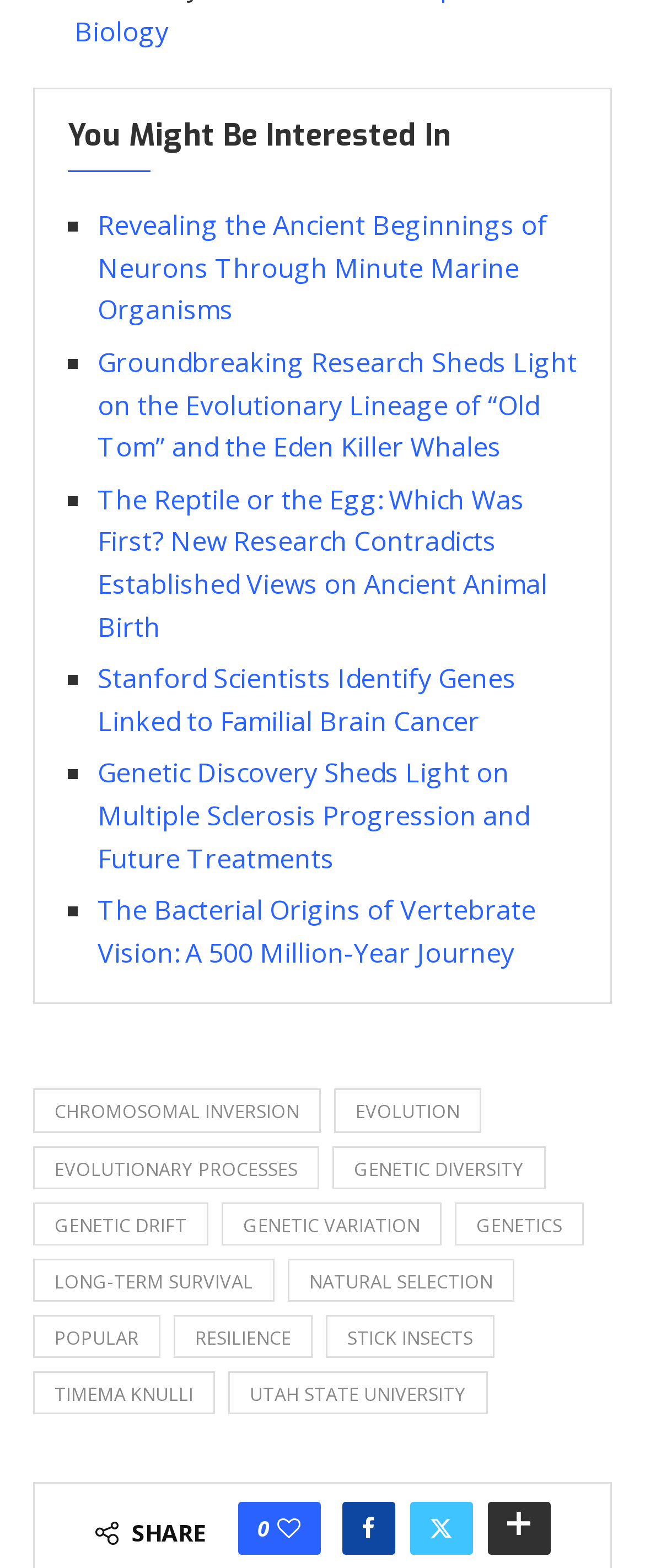Please give the bounding box coordinates of the area that should be clicked to fulfill the following instruction: "Click on the link about chromosomal inversion". The coordinates should be in the format of four float numbers from 0 to 1, i.e., [left, top, right, bottom].

[0.051, 0.694, 0.497, 0.722]